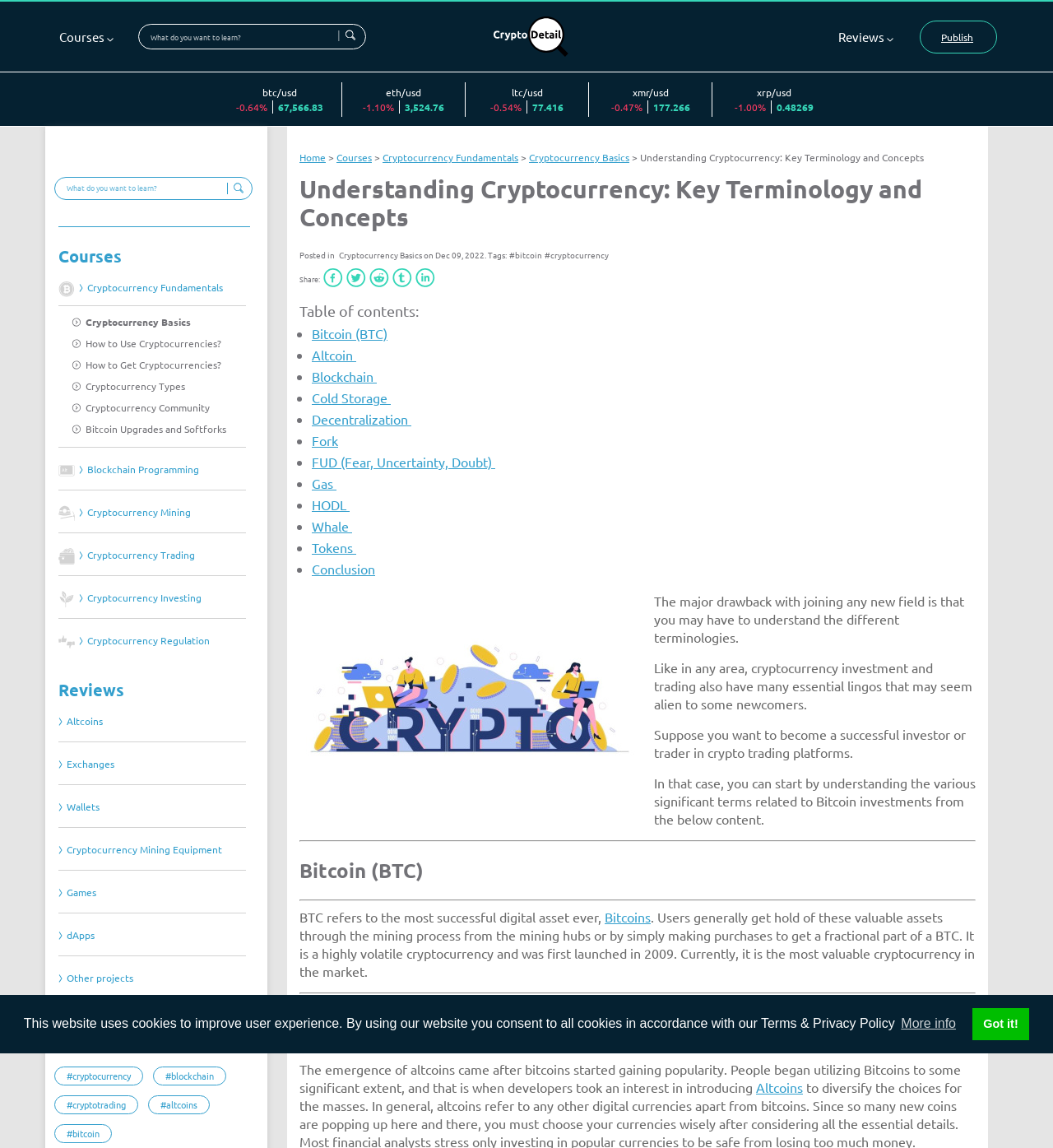Find the bounding box coordinates for the area that should be clicked to accomplish the instruction: "Learn more about cookies".

[0.853, 0.881, 0.91, 0.903]